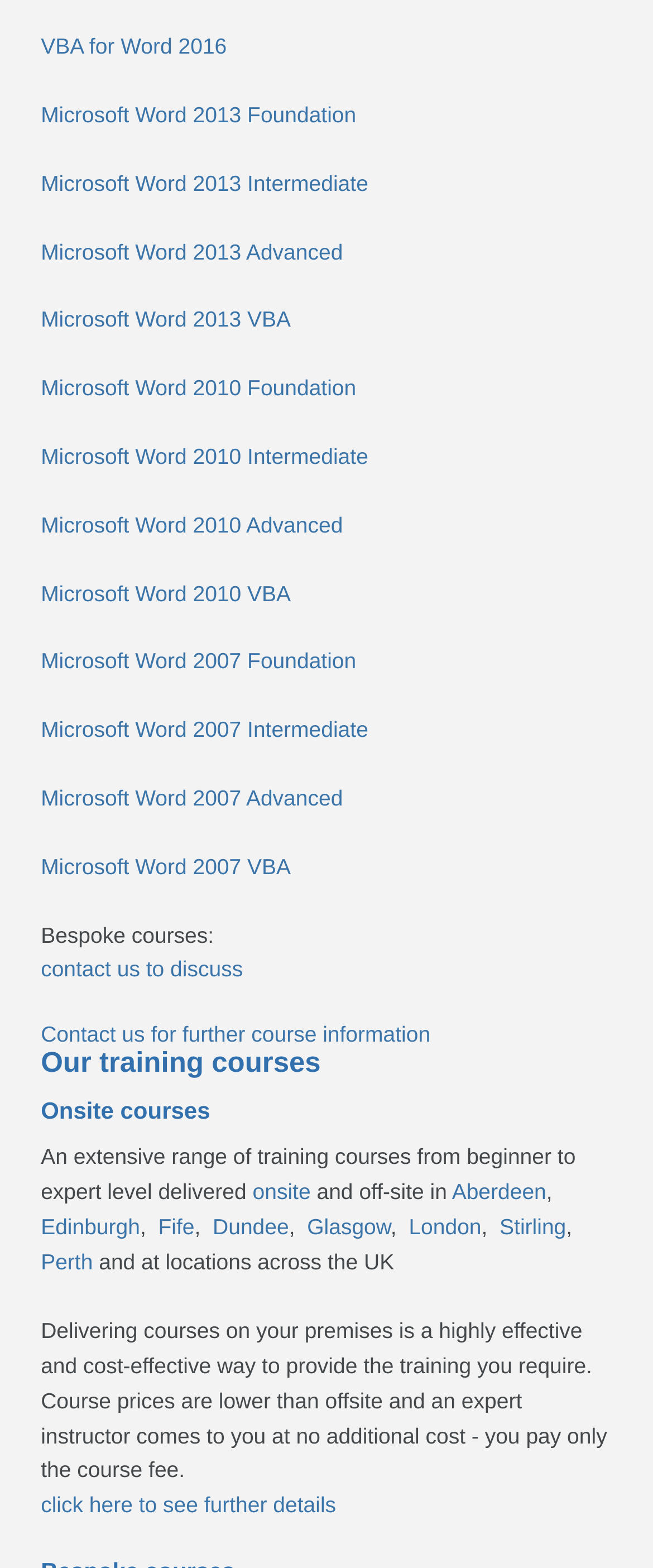How many Word versions are supported?
Answer the question with a detailed and thorough explanation.

Based on the links provided, I can see that there are courses for Microsoft Word 2016, 2013, 2010, and 2007, which indicates that four Word versions are supported.